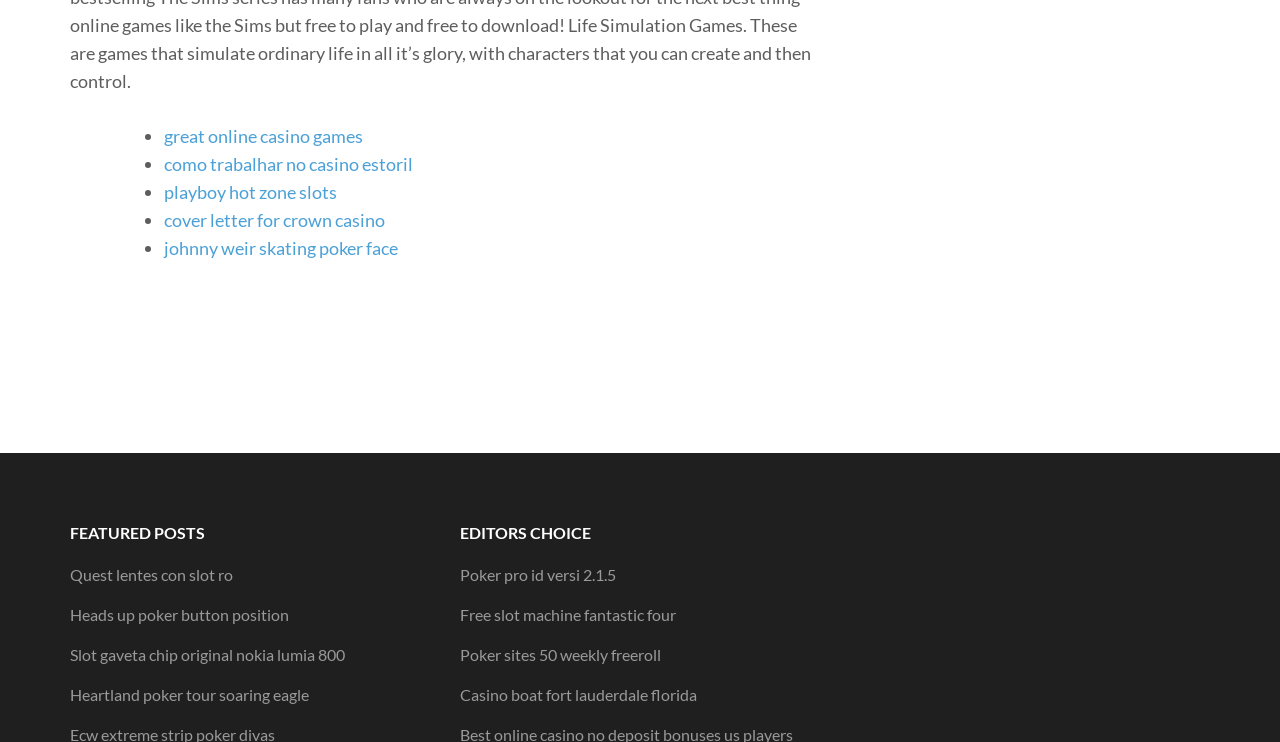Locate the bounding box coordinates of the clickable region necessary to complete the following instruction: "read 'FEATURED POSTS'". Provide the coordinates in the format of four float numbers between 0 and 1, i.e., [left, top, right, bottom].

[0.055, 0.689, 0.336, 0.748]